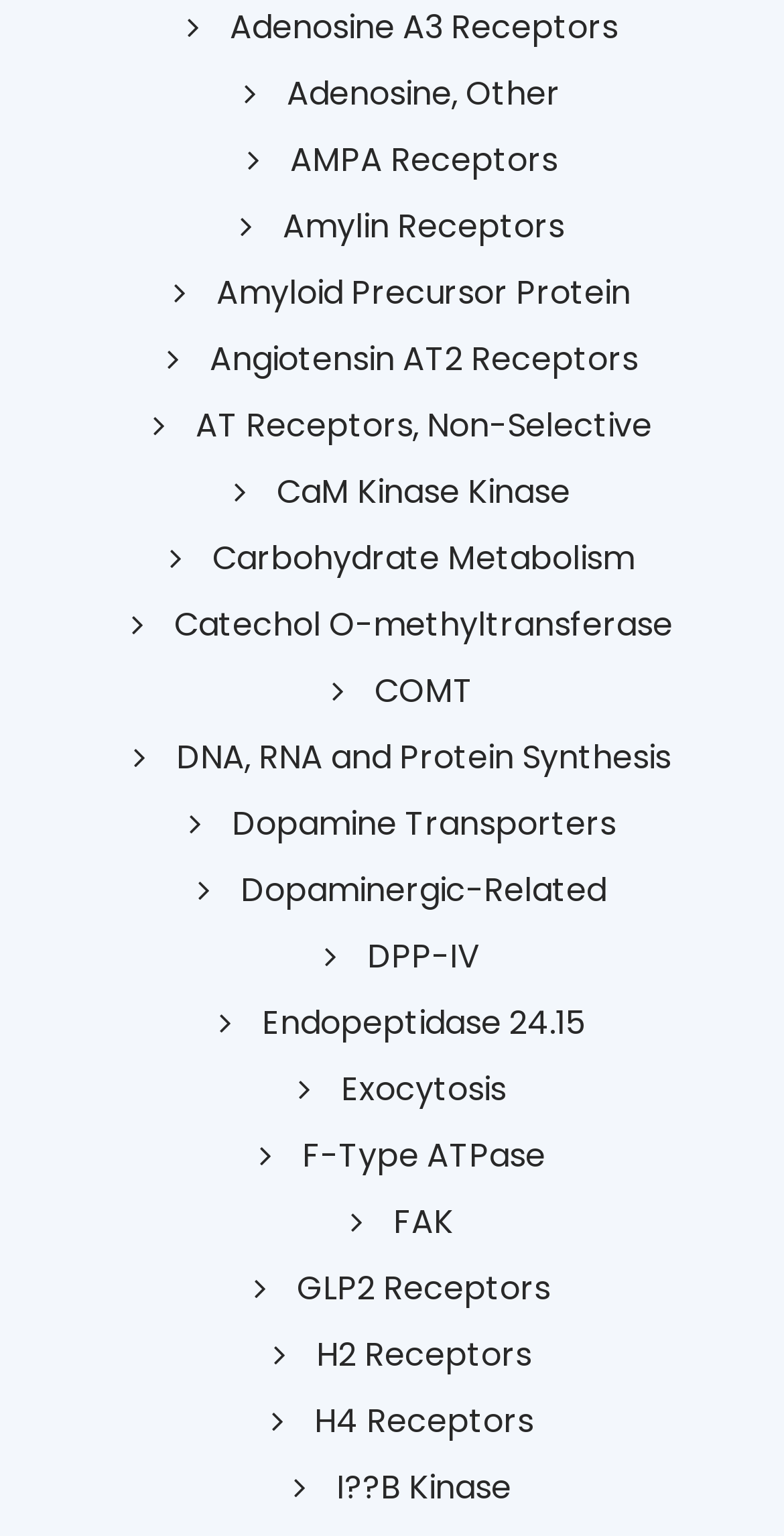Give a concise answer using one word or a phrase to the following question:
How many links are on this webpage?

23